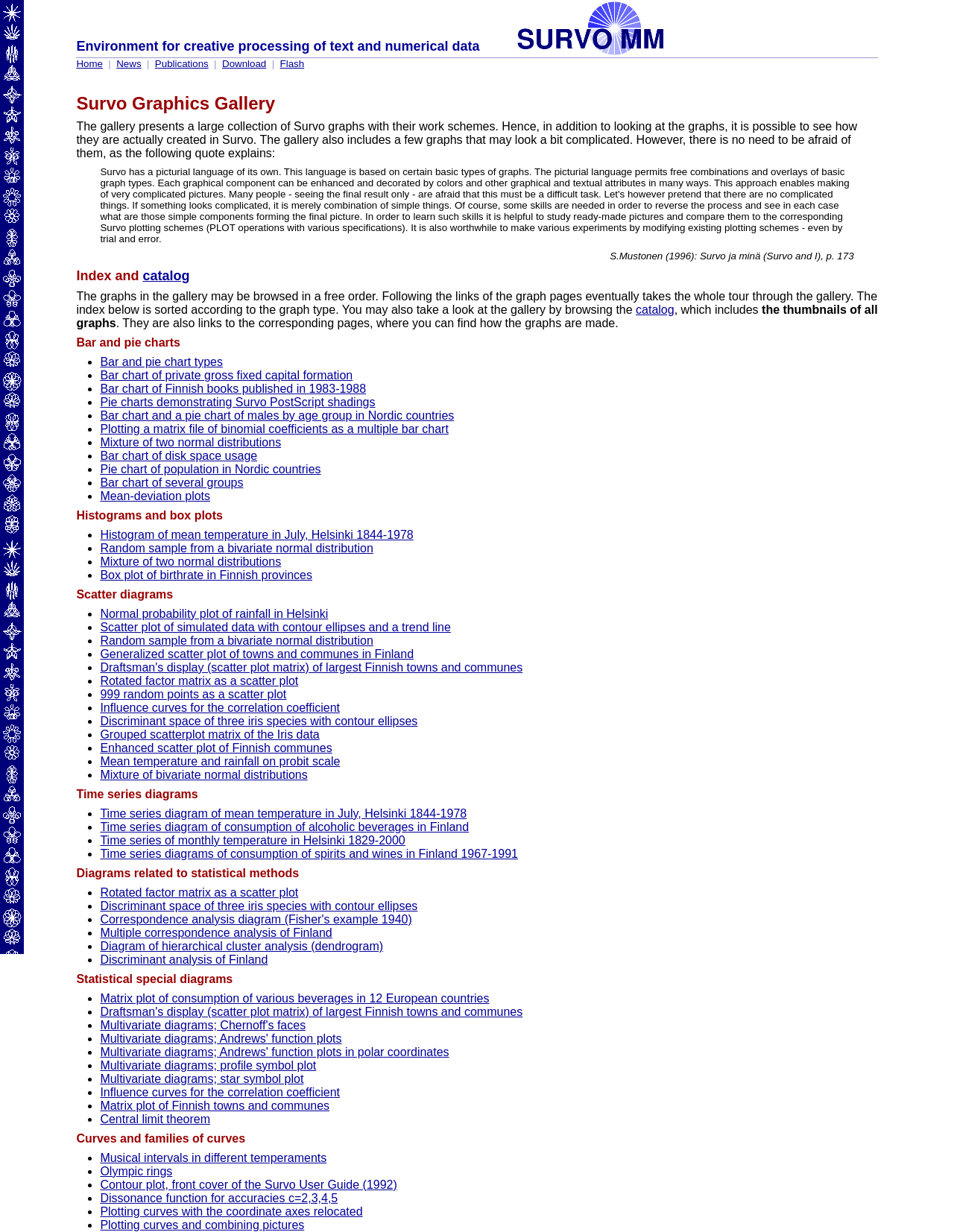Can you find the bounding box coordinates for the element that needs to be clicked to execute this instruction: "Call 713-351-0187"? The coordinates should be given as four float numbers between 0 and 1, i.e., [left, top, right, bottom].

None